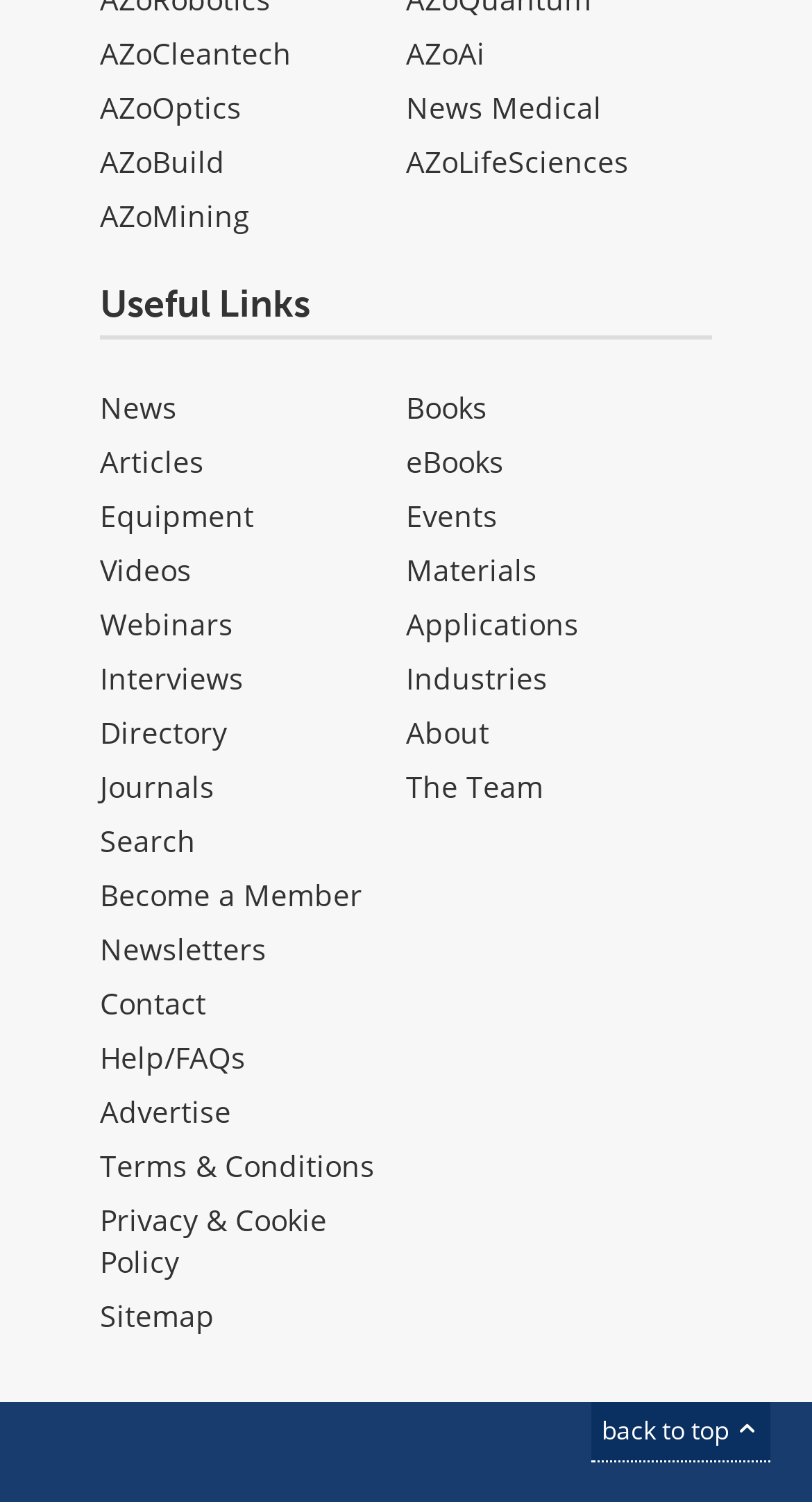Identify the bounding box coordinates of the clickable region required to complete the instruction: "Go to News Medical". The coordinates should be given as four float numbers within the range of 0 and 1, i.e., [left, top, right, bottom].

[0.5, 0.058, 0.741, 0.084]